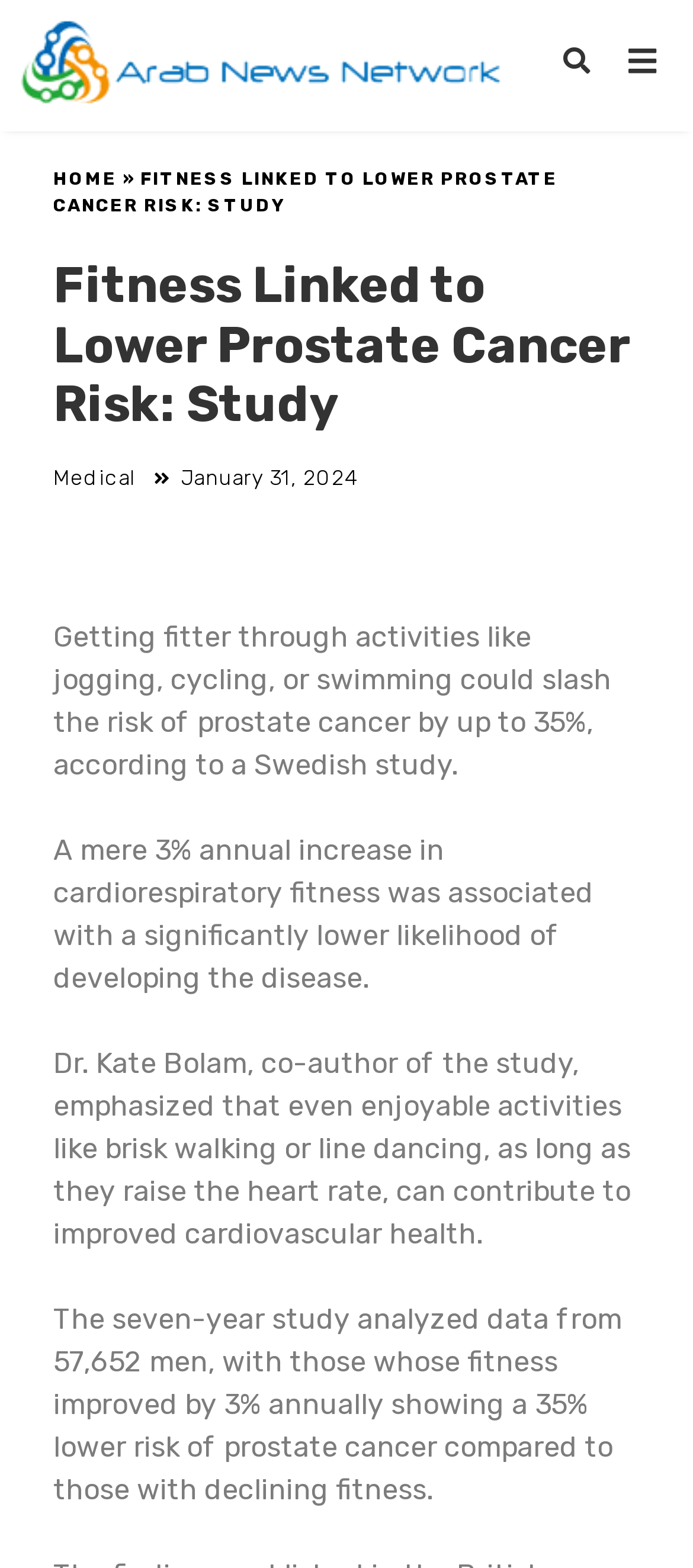Give a one-word or phrase response to the following question: What is the name of the co-author of the study?

Dr. Kate Bolam